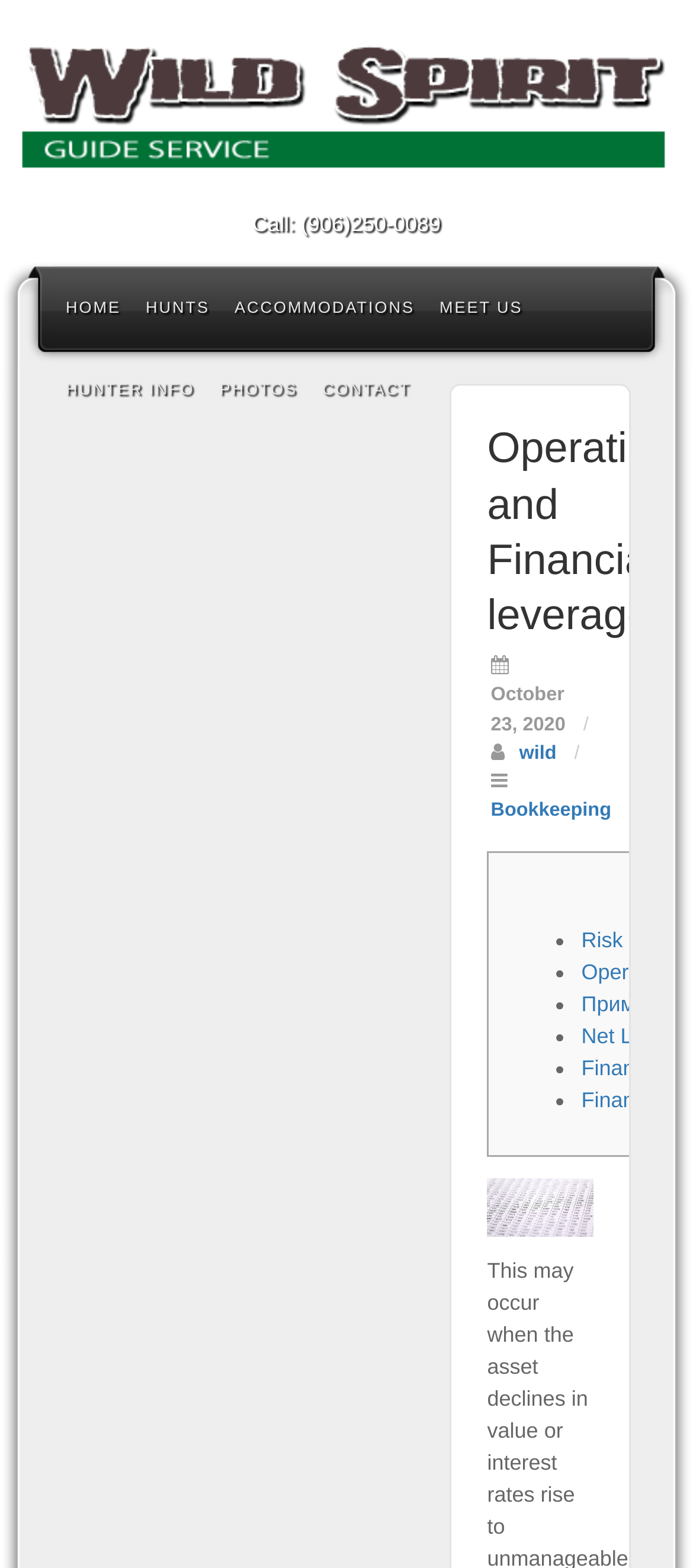Determine the coordinates of the bounding box for the clickable area needed to execute this instruction: "Click on Bookkeeping".

[0.708, 0.51, 0.882, 0.524]